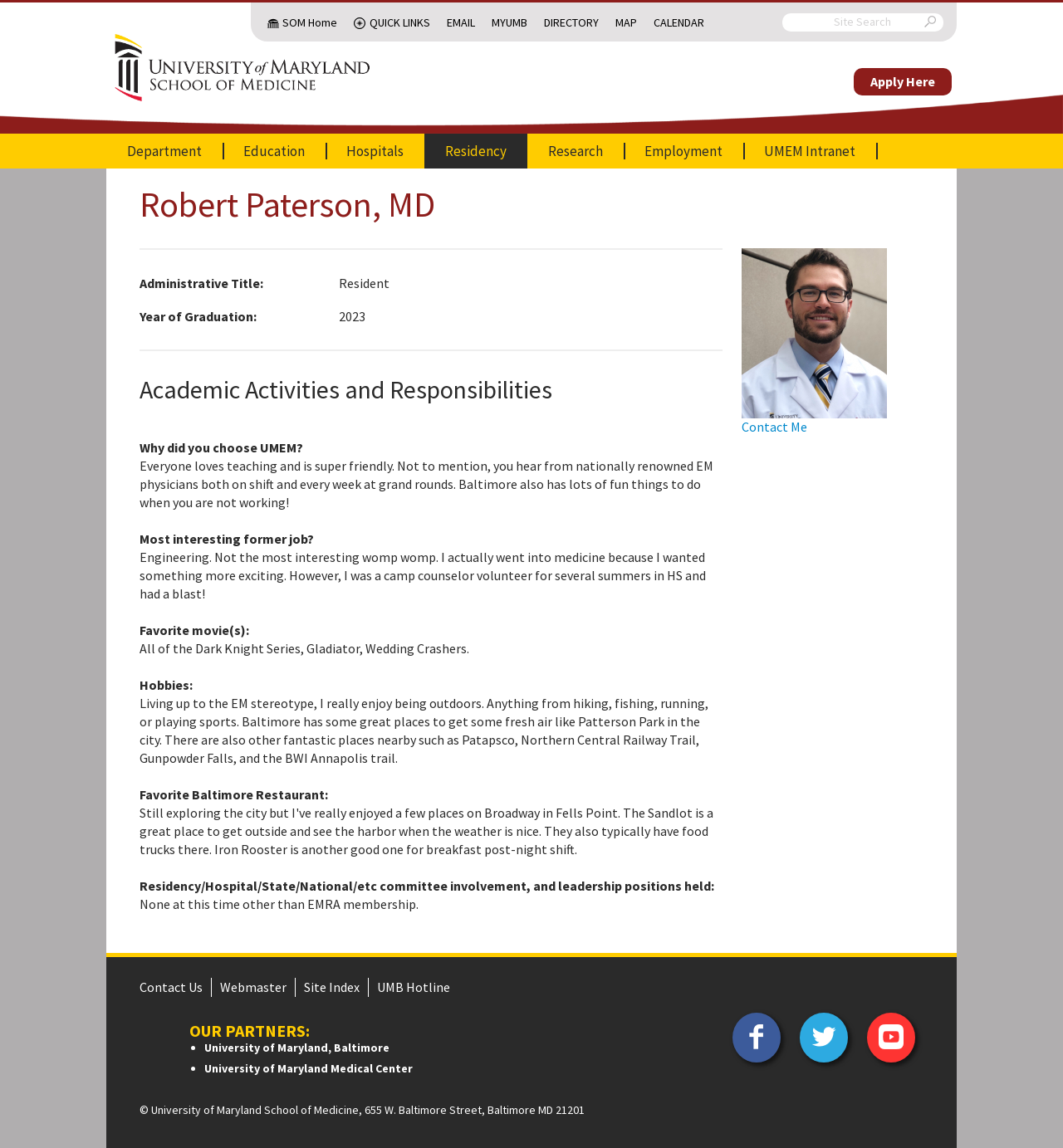Respond concisely with one word or phrase to the following query:
What is the administrative title of Robert Paterson?

Resident